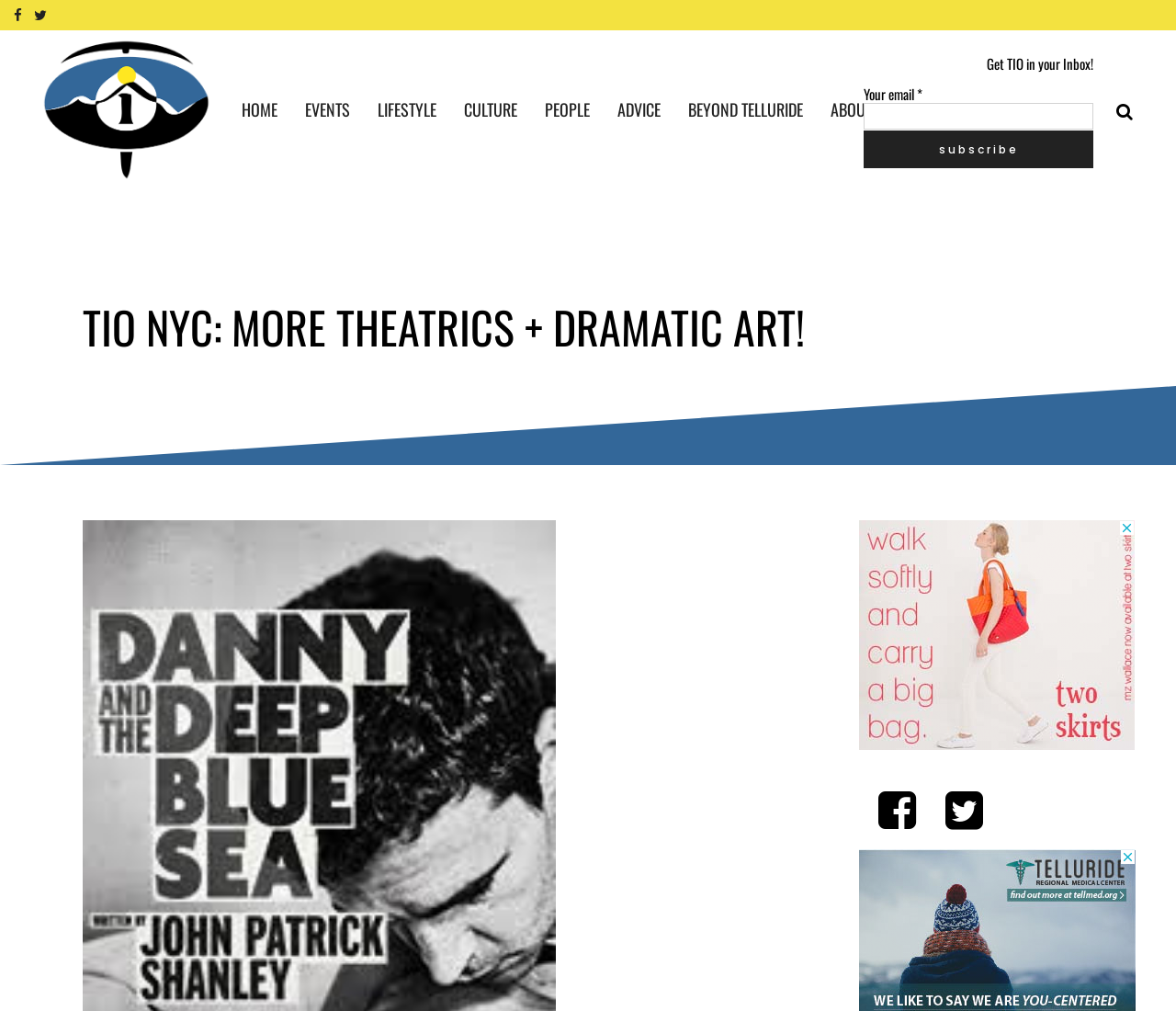Based on the image, provide a detailed and complete answer to the question: 
How many navigation links are there?

There are 9 navigation links, namely 'HOME', 'EVENTS', 'LIFESTYLE', 'CULTURE', 'PEOPLE', 'ADVICE', 'BEYOND TELLURIDE', 'ABOUT TIO', and 'CONTACT US', which are arranged horizontally at the top of the page.